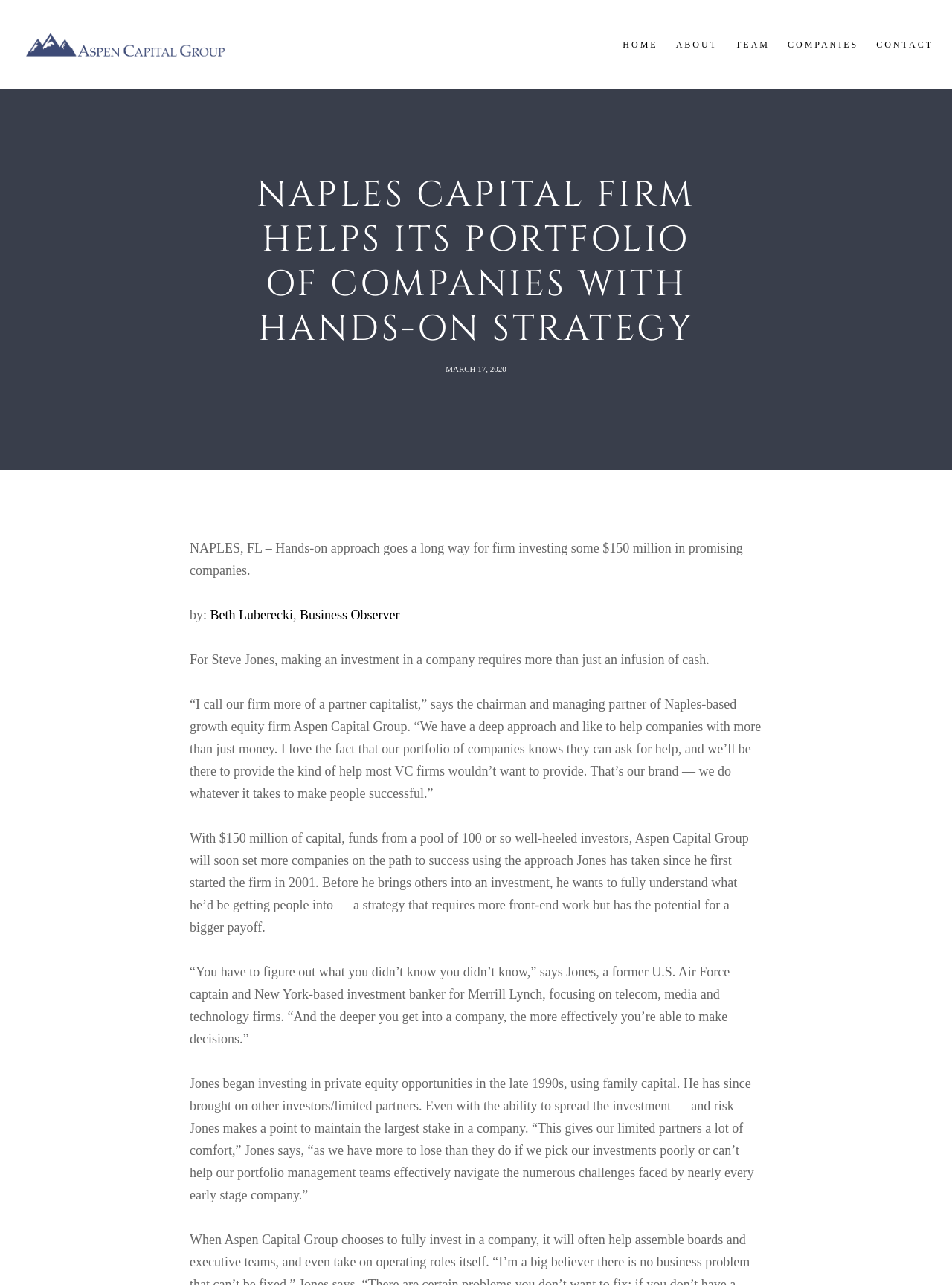Please identify the bounding box coordinates of the region to click in order to complete the given instruction: "search the forums". The coordinates should be four float numbers between 0 and 1, i.e., [left, top, right, bottom].

None